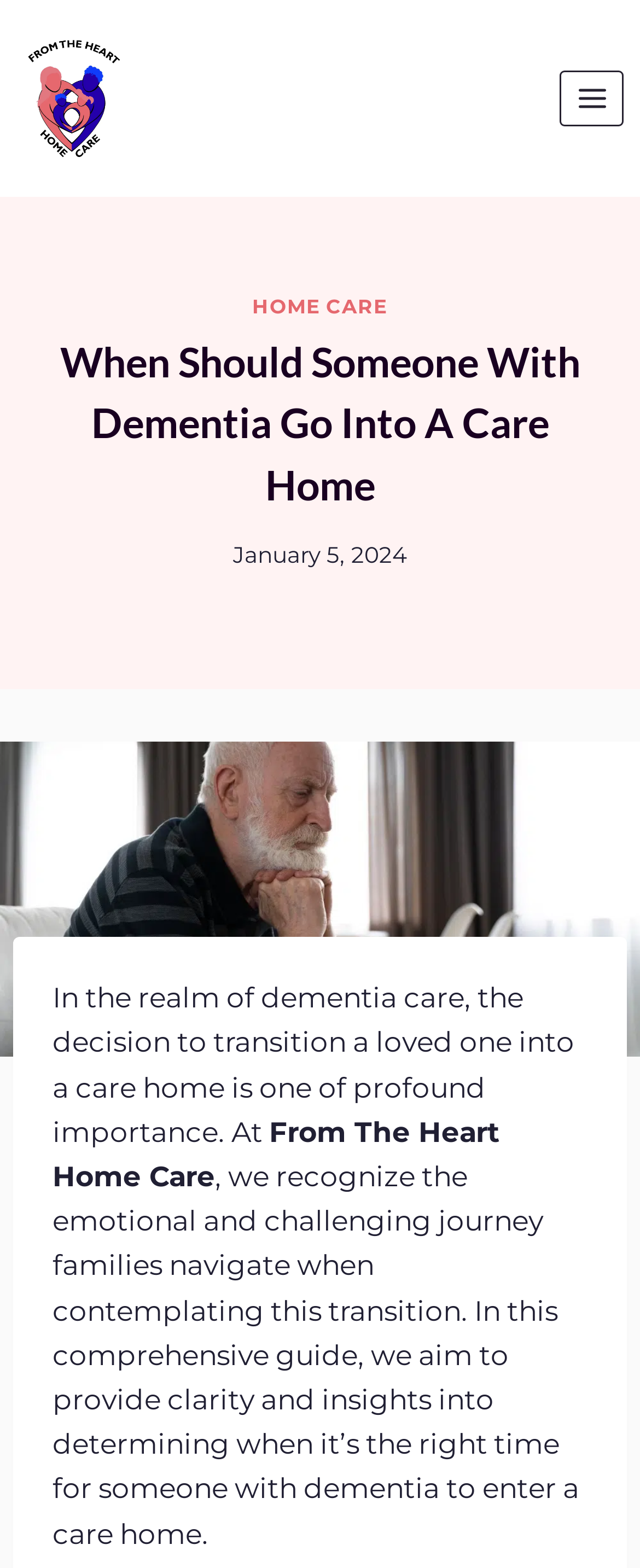From the webpage screenshot, predict the bounding box coordinates (top-left x, top-left y, bottom-right x, bottom-right y) for the UI element described here: Scroll to top

[0.077, 0.663, 0.181, 0.705]